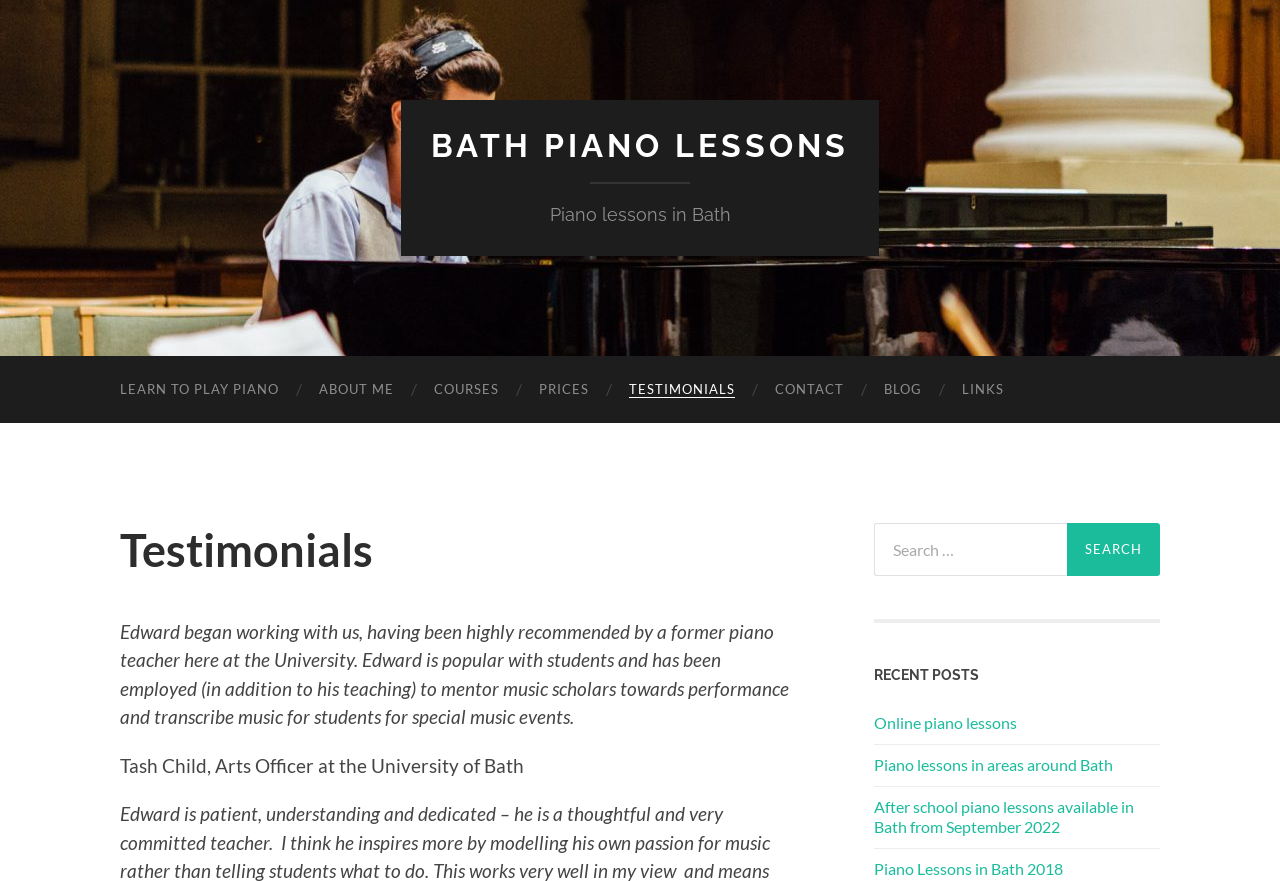Determine the bounding box coordinates for the clickable element to execute this instruction: "Check the 'RECENT POSTS'". Provide the coordinates as four float numbers between 0 and 1, i.e., [left, top, right, bottom].

[0.683, 0.756, 0.906, 0.775]